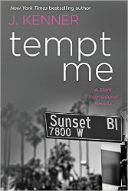Explain the contents of the image with as much detail as possible.

The image features the book cover of "Tempt Me," a novella authored by J. Kenner, a New York Times bestselling writer. The cover presents a stylish black-and-white photograph depicting a street sign for Sunset Boulevard, capturing the essence of the glamorous and enticing lifestyle commonly associated with the location. The title "Tempt Me" is prominently displayed in bold, modern typography, with the author's name elegantly positioned above it. The cover art effectively conveys themes of allure and romance, inviting readers to dive into the story set against a backdrop of iconic Los Angeles scenery. Additionally, the designation "A Stark International Novel" hints at its connection to a larger literary universe, promising a captivating narrative filled with passion and intrigue.